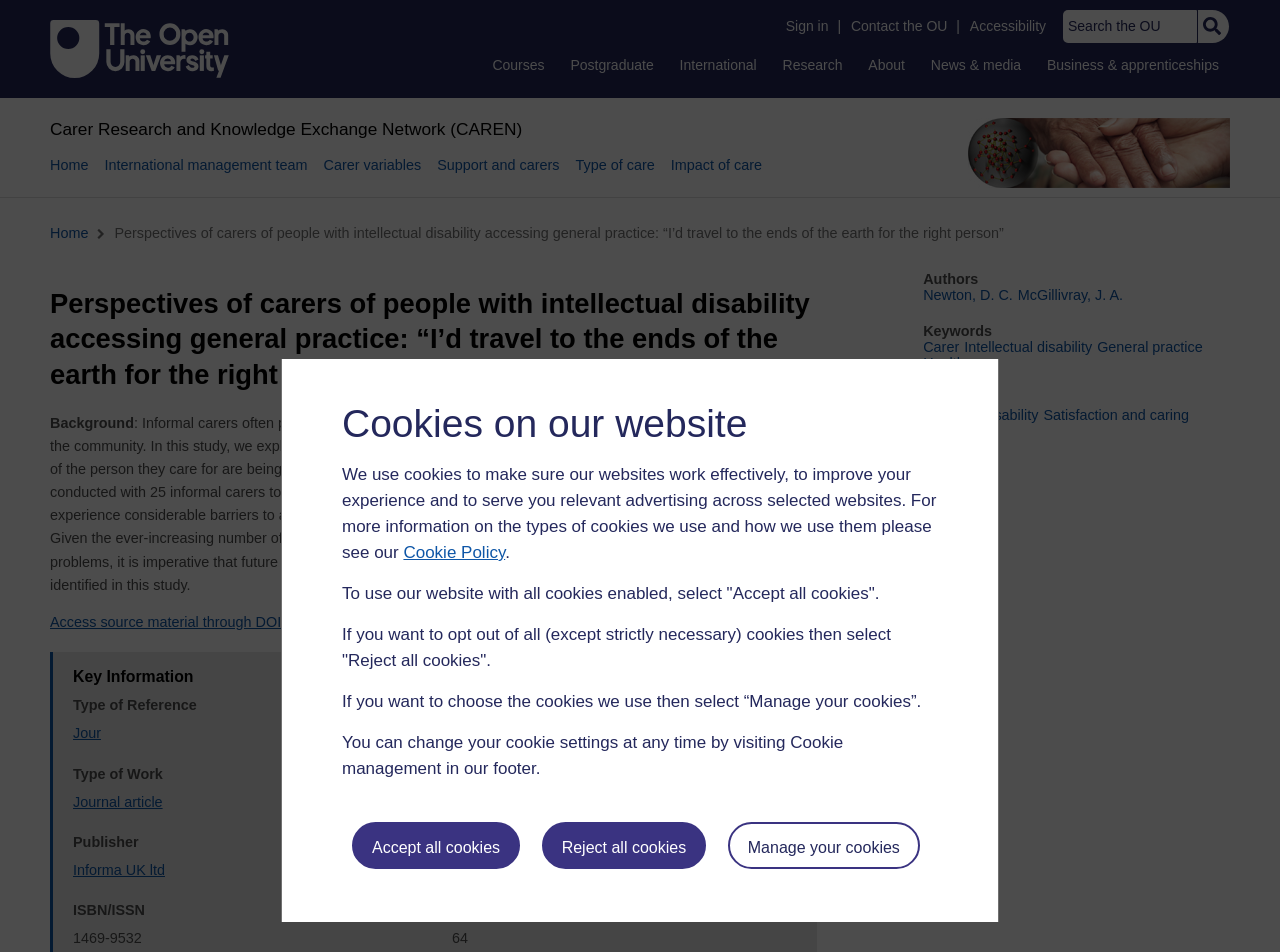Identify the bounding box coordinates of the clickable region to carry out the given instruction: "Submit the contact form".

None